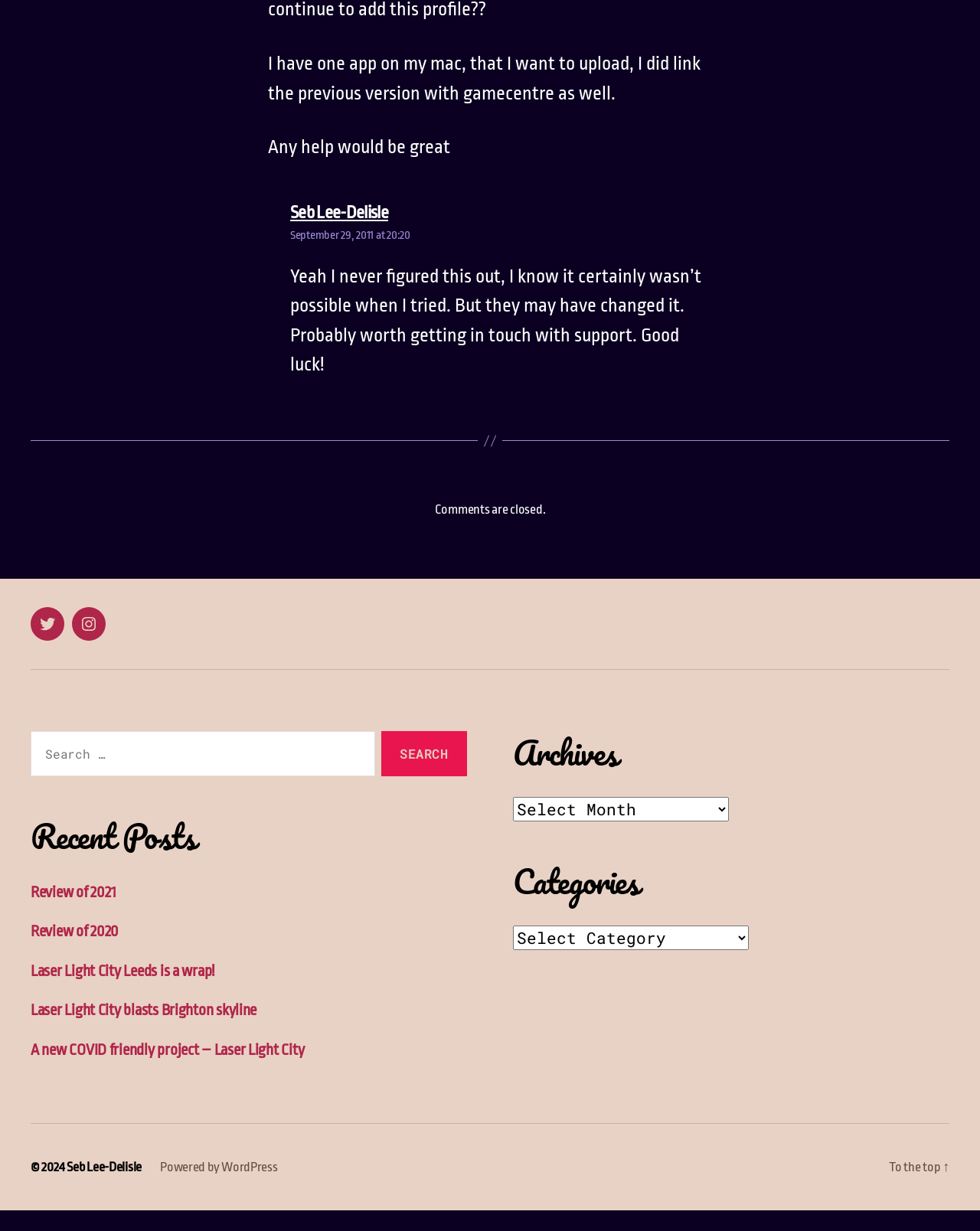What is the category of the post with the title 'Review of 2021'?
Look at the image and respond with a one-word or short-phrase answer.

Recent Posts